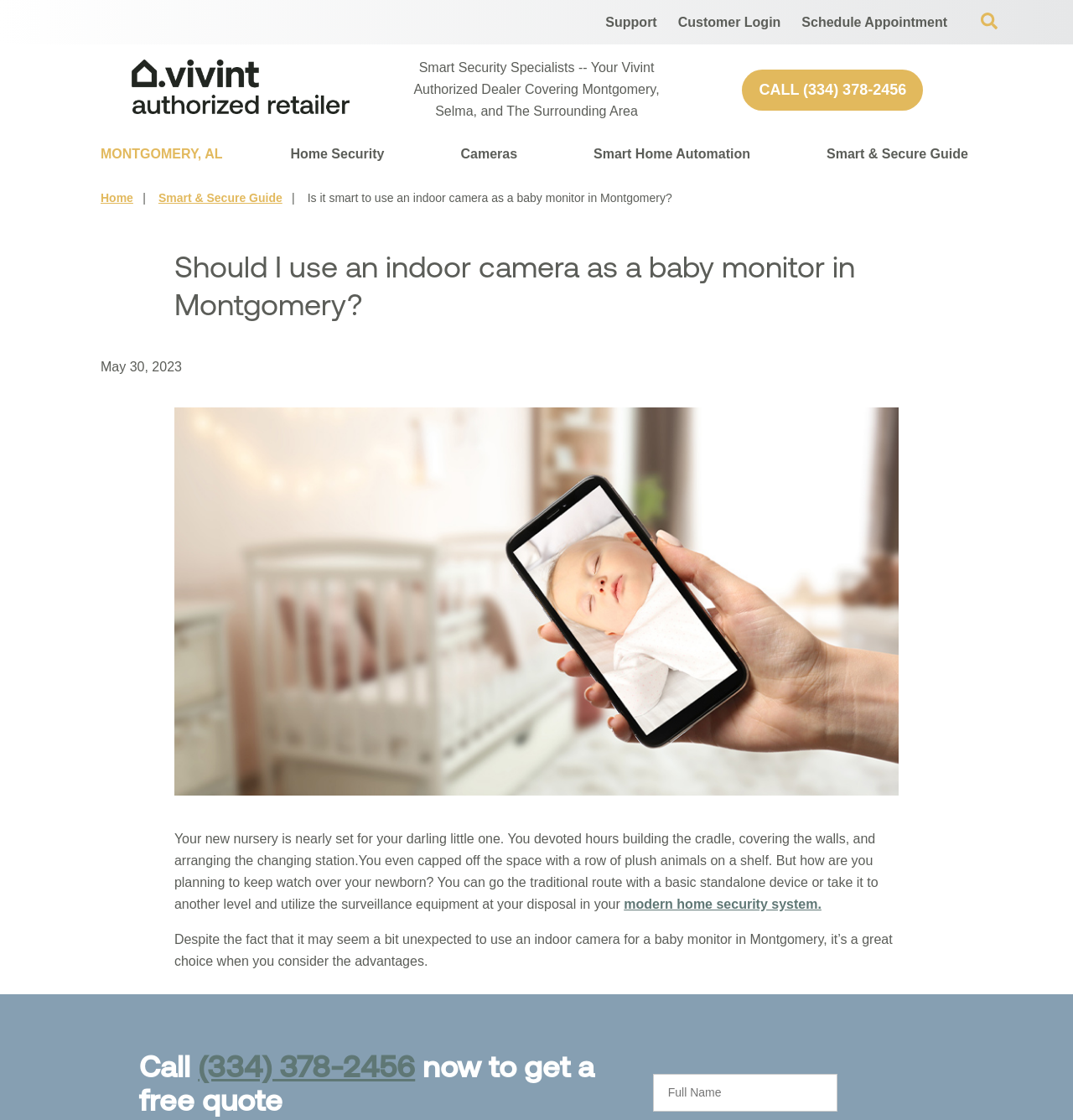Using the element description: "Smart Home Automation", determine the bounding box coordinates. The coordinates should be in the format [left, top, right, bottom], with values between 0 and 1.

[0.553, 0.121, 0.699, 0.155]